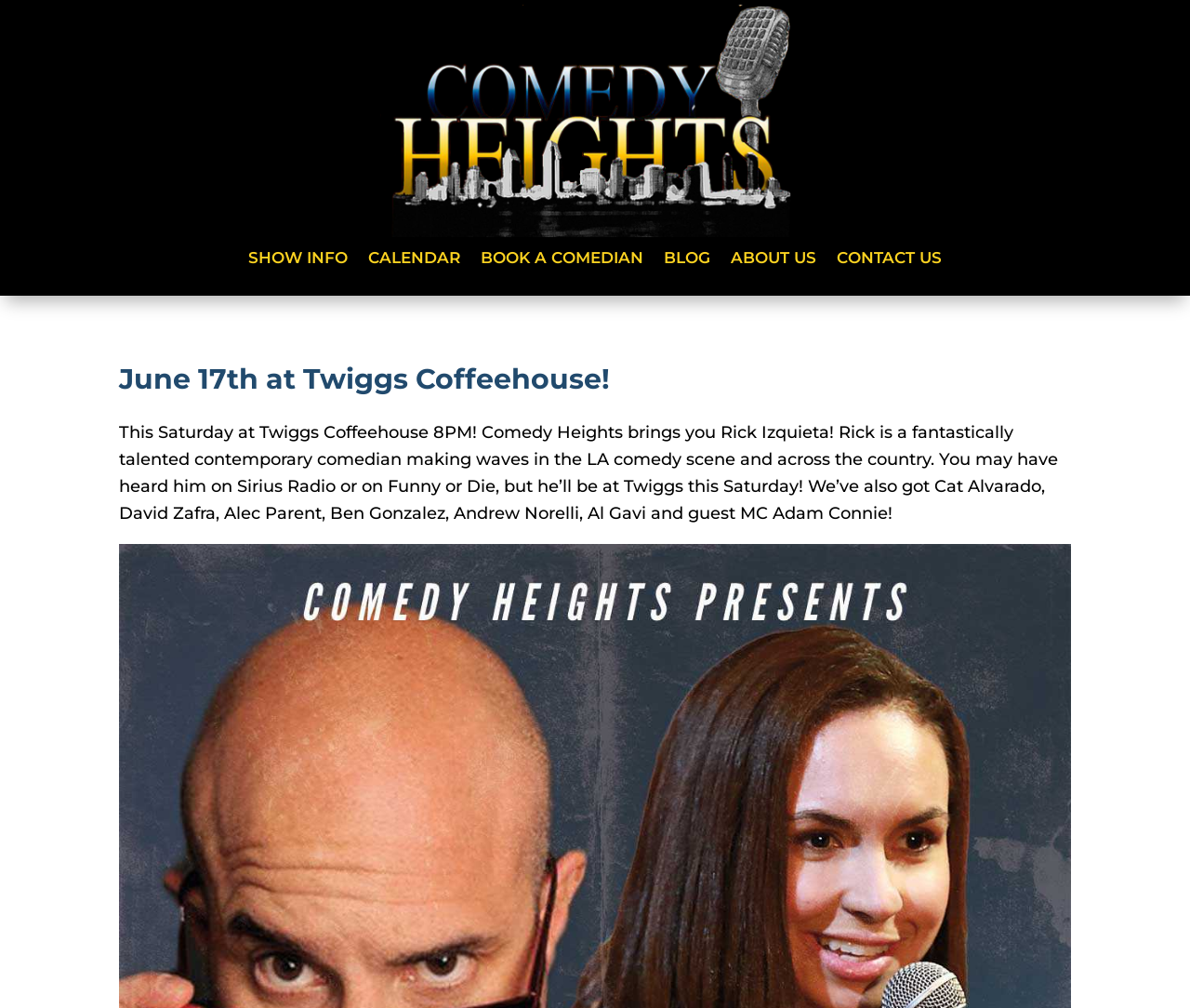Respond to the question with just a single word or phrase: 
What is the event happening on June 17th?

Comedy Heights